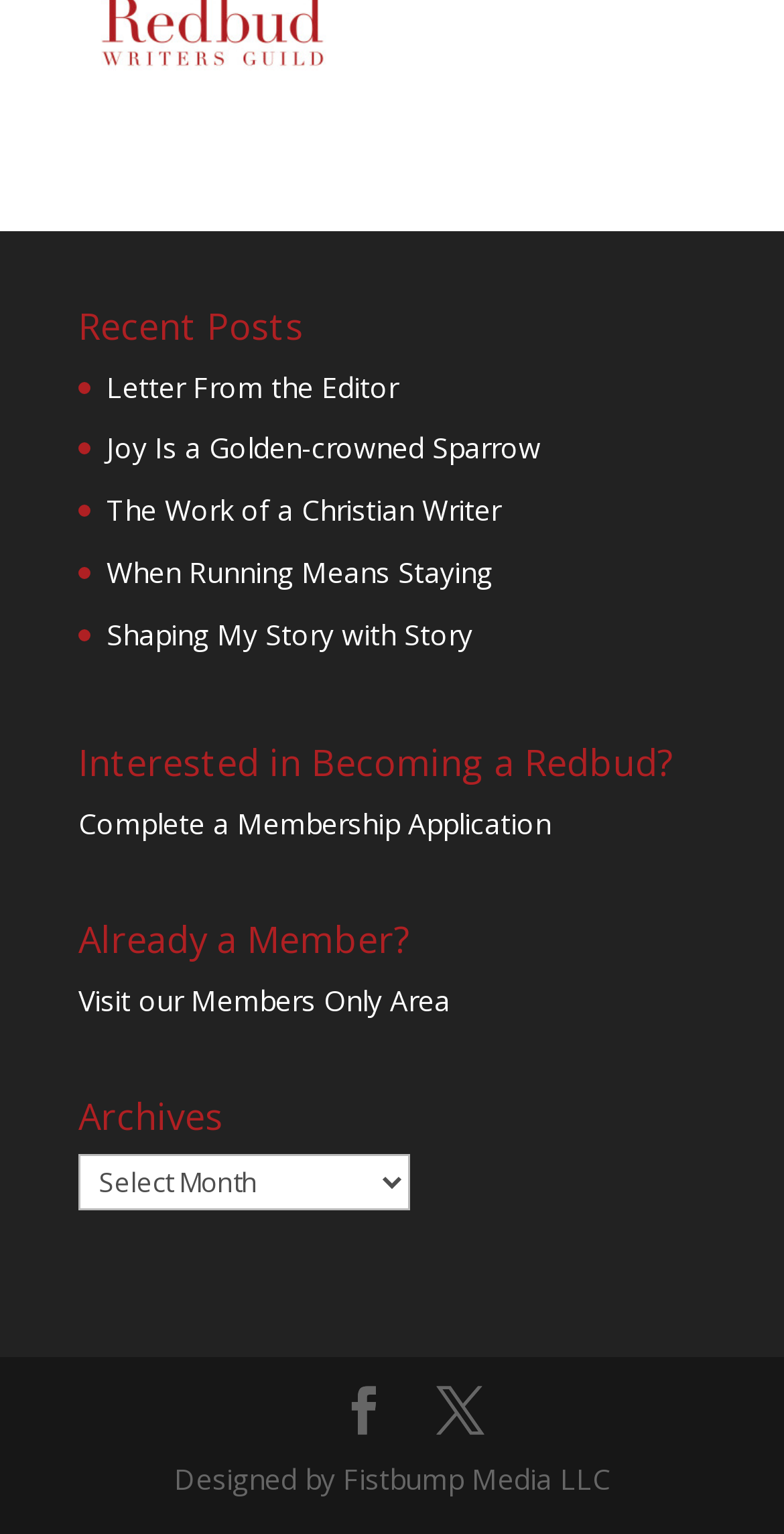How many headings are on this webpage?
Give a single word or phrase as your answer by examining the image.

4